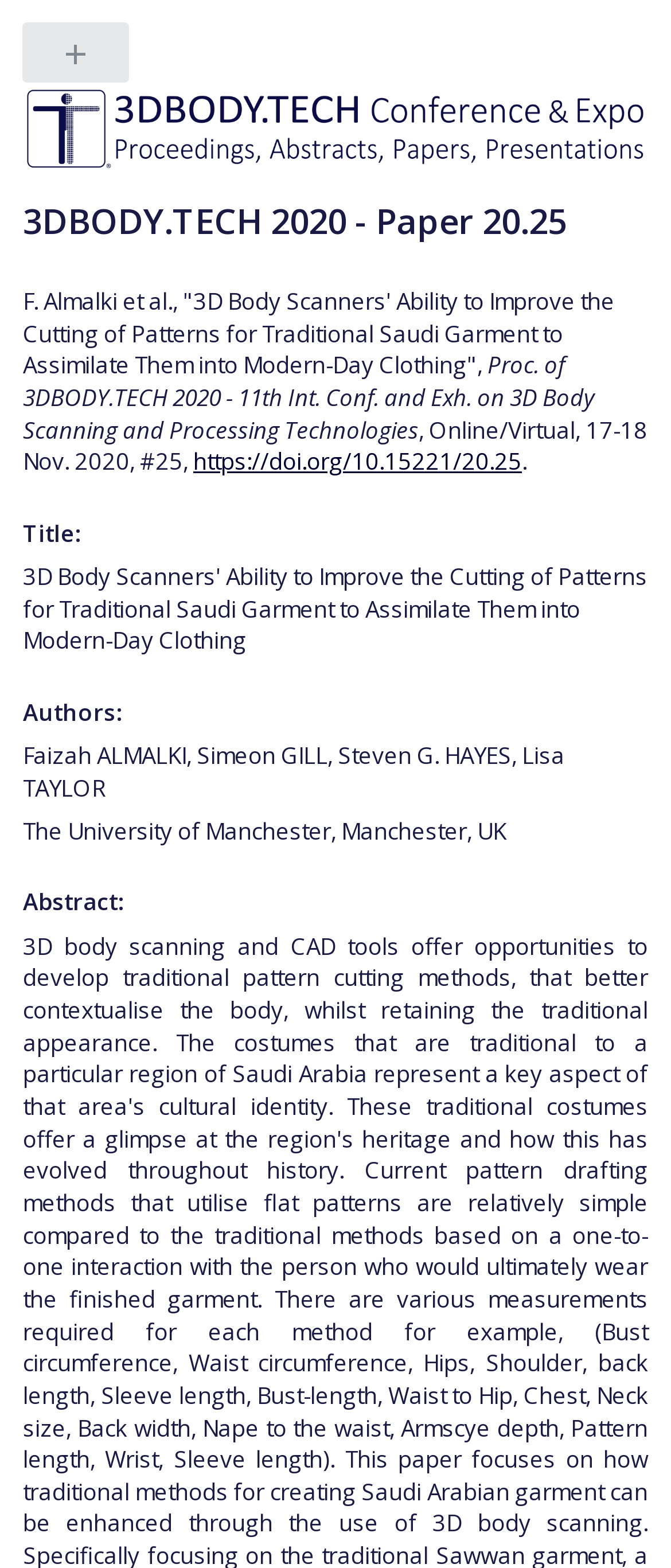Find the bounding box coordinates for the UI element whose description is: "parent_node: 3DBODY.TECH". The coordinates should be four float numbers between 0 and 1, in the format [left, top, right, bottom].

[0.0, 0.0, 0.248, 0.091]